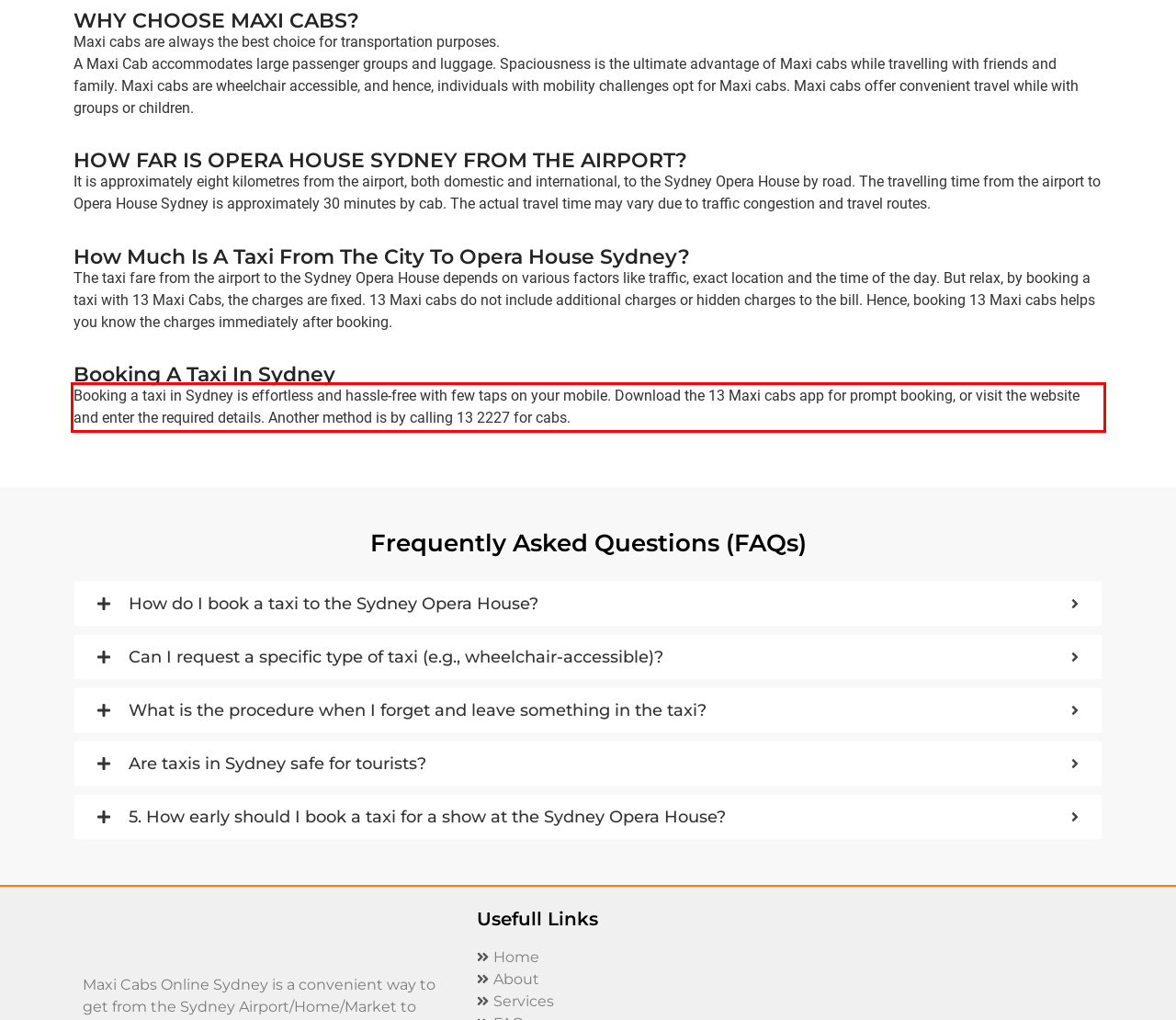You are given a screenshot showing a webpage with a red bounding box. Perform OCR to capture the text within the red bounding box.

Booking a taxi in Sydney is effortless and hassle-free with few taps on your mobile. Download the 13 Maxi cabs app for prompt booking, or visit the website and enter the required details. Another method is by calling 13 2227 for cabs.